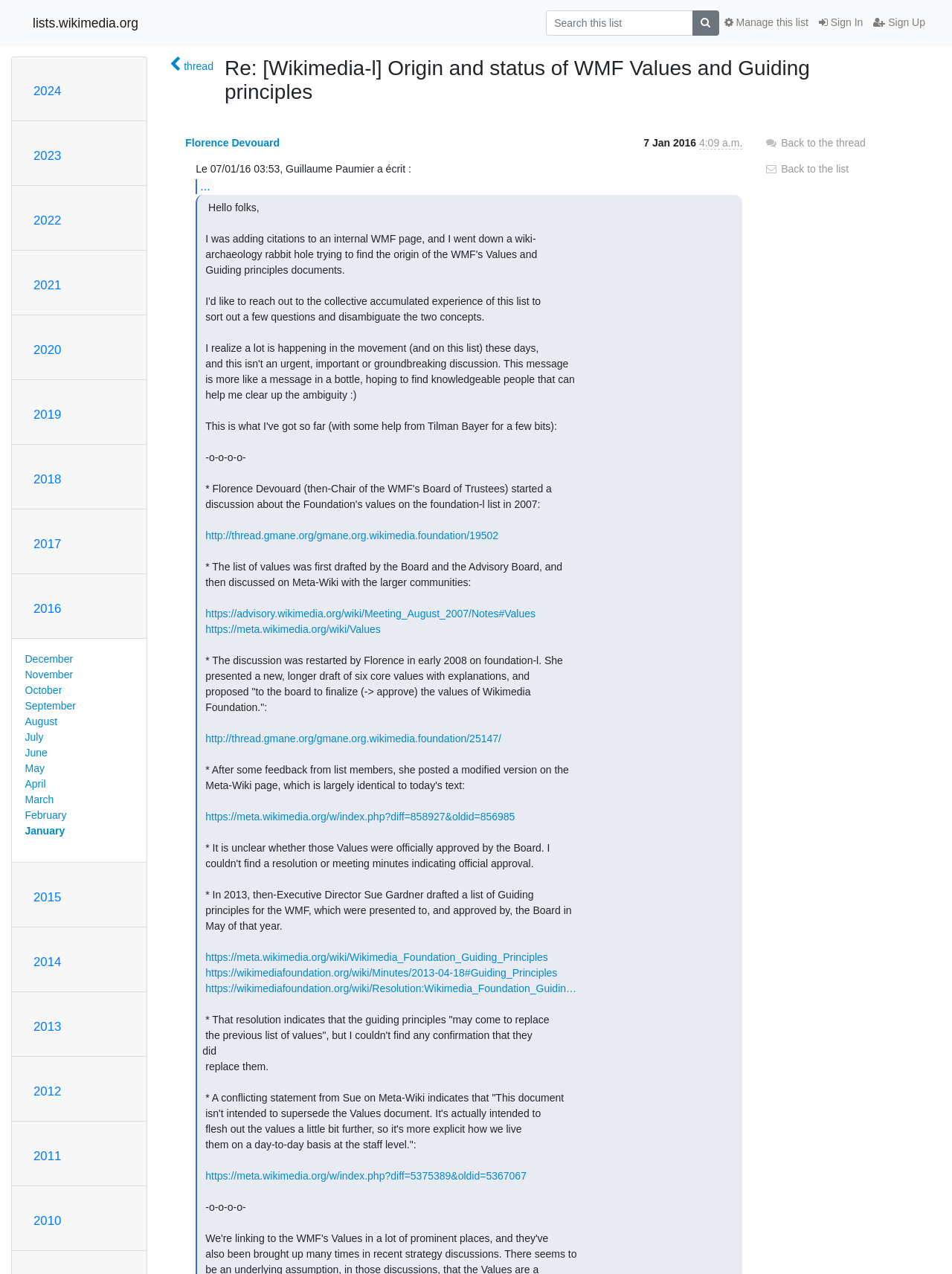What is the date of the email?
Please provide a detailed and comprehensive answer to the question.

I found the answer by looking at the date information in the email thread, which is located in the table layout element. The date is 7 Jan 2016.